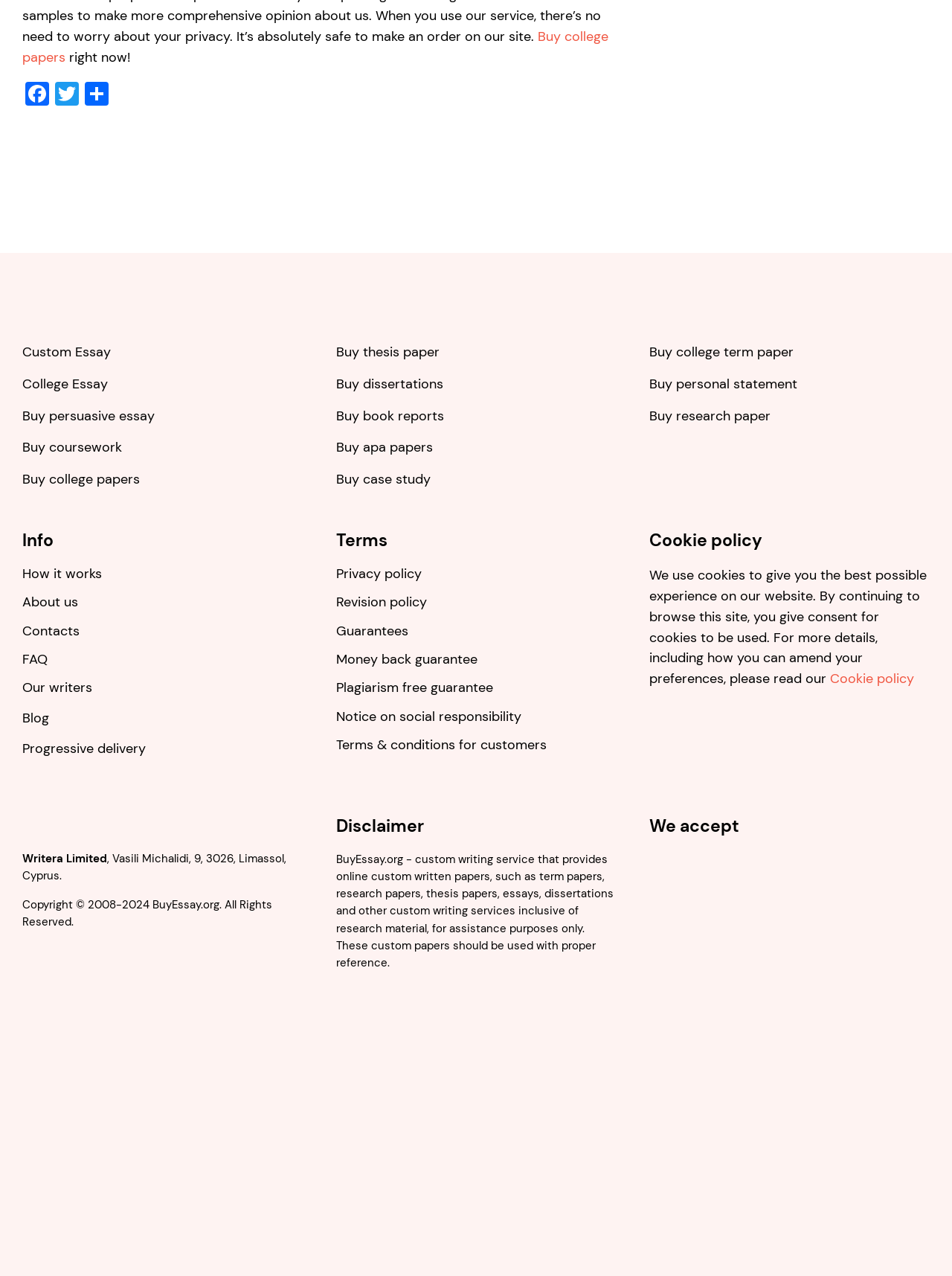Could you highlight the region that needs to be clicked to execute the instruction: "Read 'FAQ'"?

[0.023, 0.51, 0.05, 0.524]